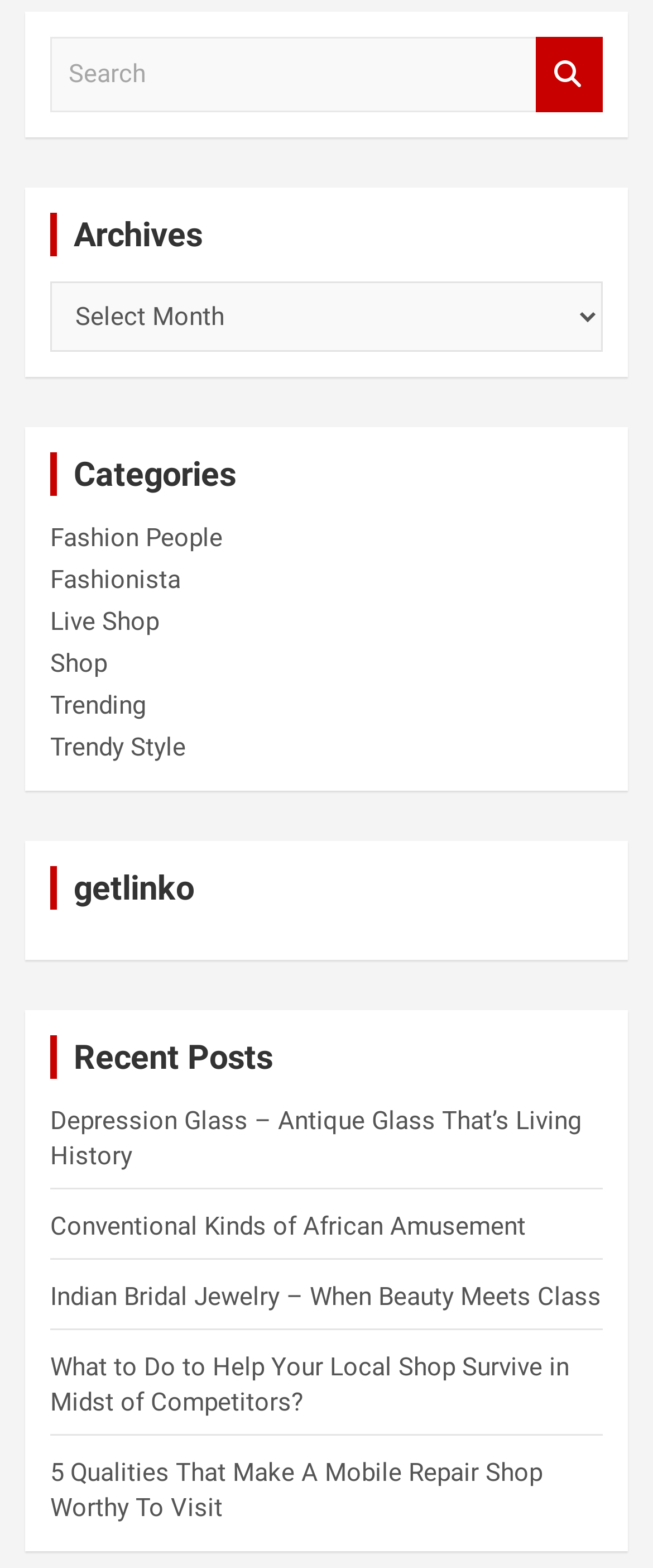Locate the bounding box coordinates of the area where you should click to accomplish the instruction: "click the search button".

[0.821, 0.024, 0.923, 0.071]